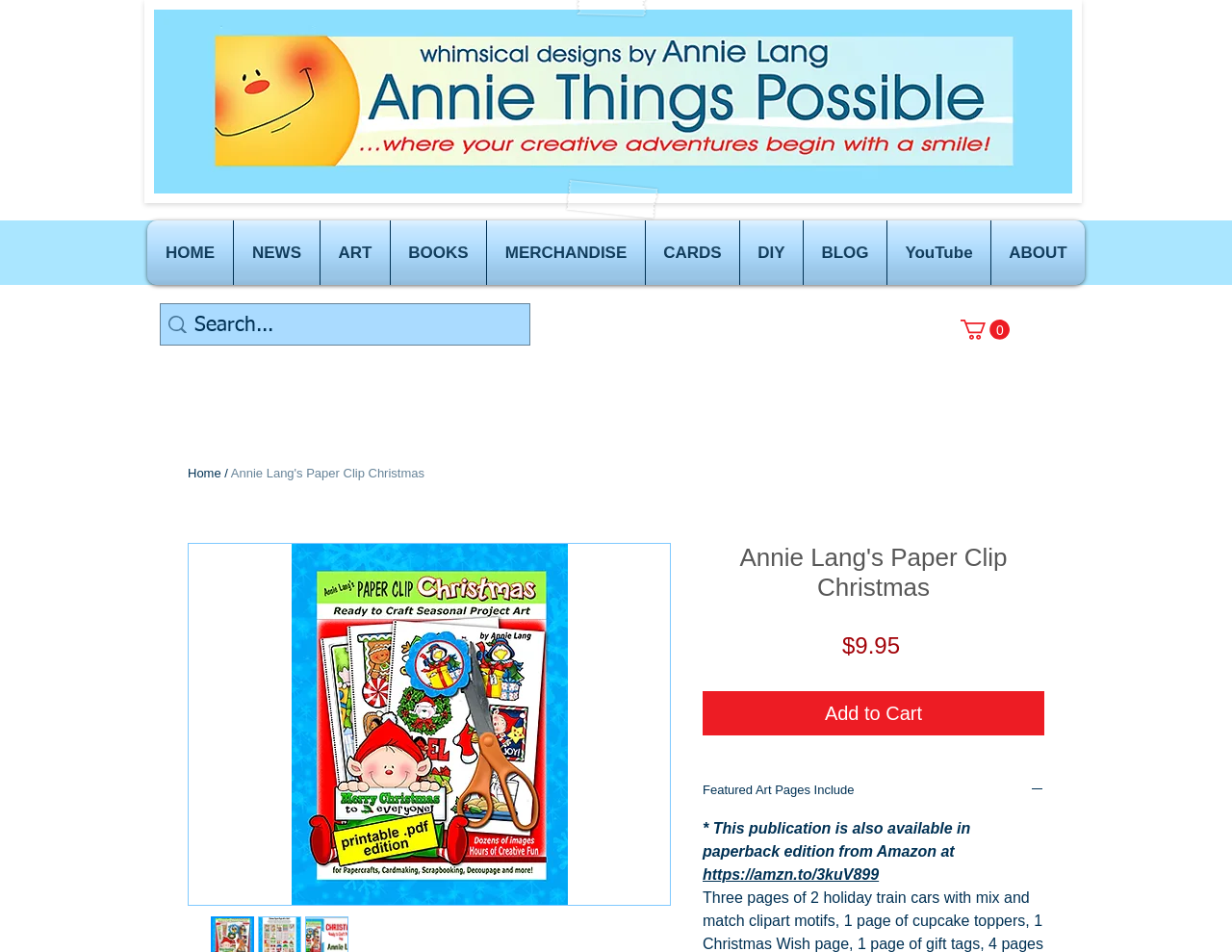Determine the bounding box coordinates of the clickable region to execute the instruction: "View the 'ART' page". The coordinates should be four float numbers between 0 and 1, denoted as [left, top, right, bottom].

[0.26, 0.232, 0.316, 0.299]